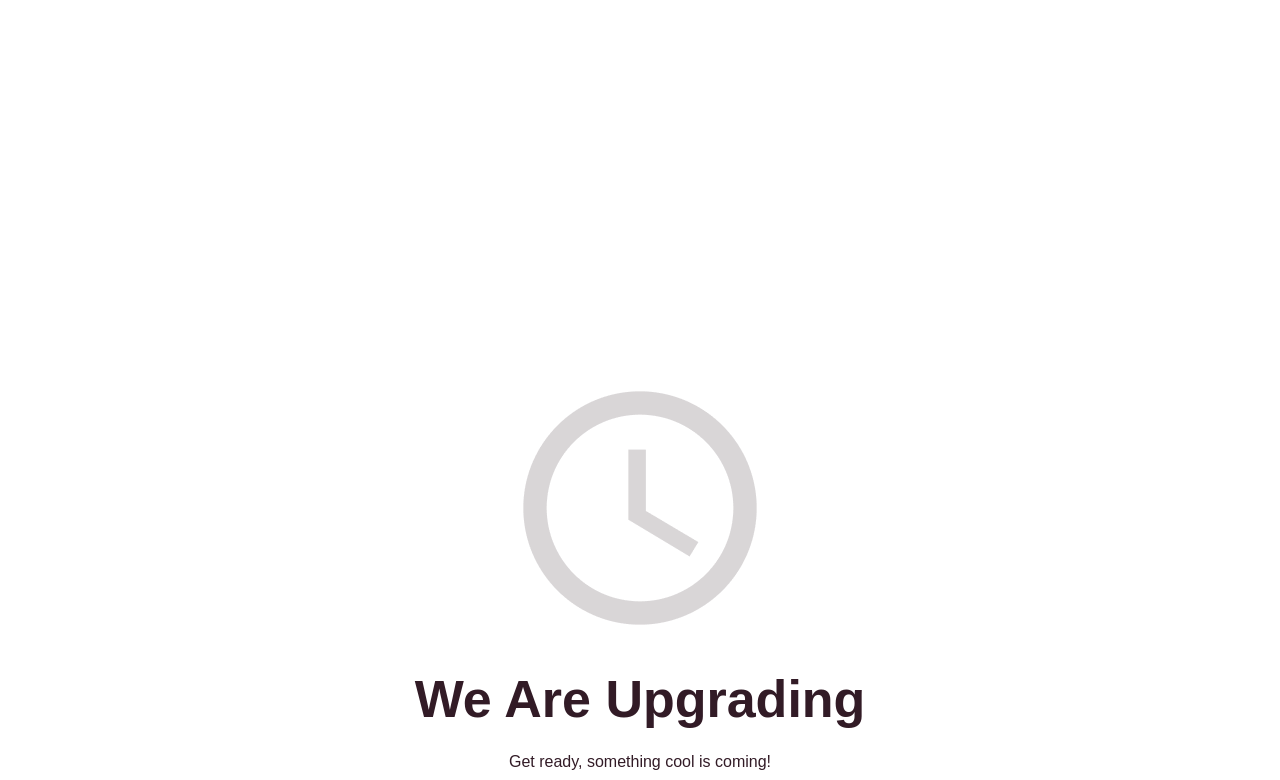Find the primary header on the webpage and provide its text.

We Are Upgrading